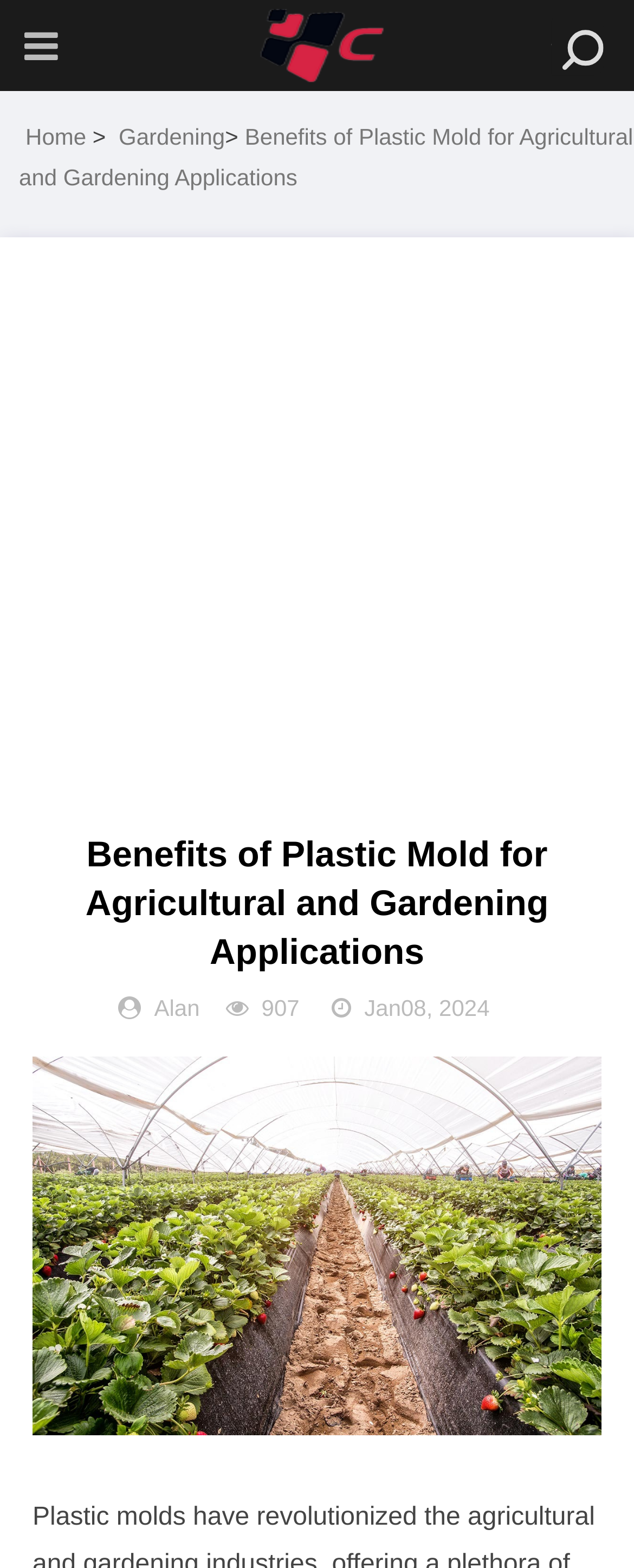Please reply to the following question using a single word or phrase: 
Who is the author of the article?

Alan